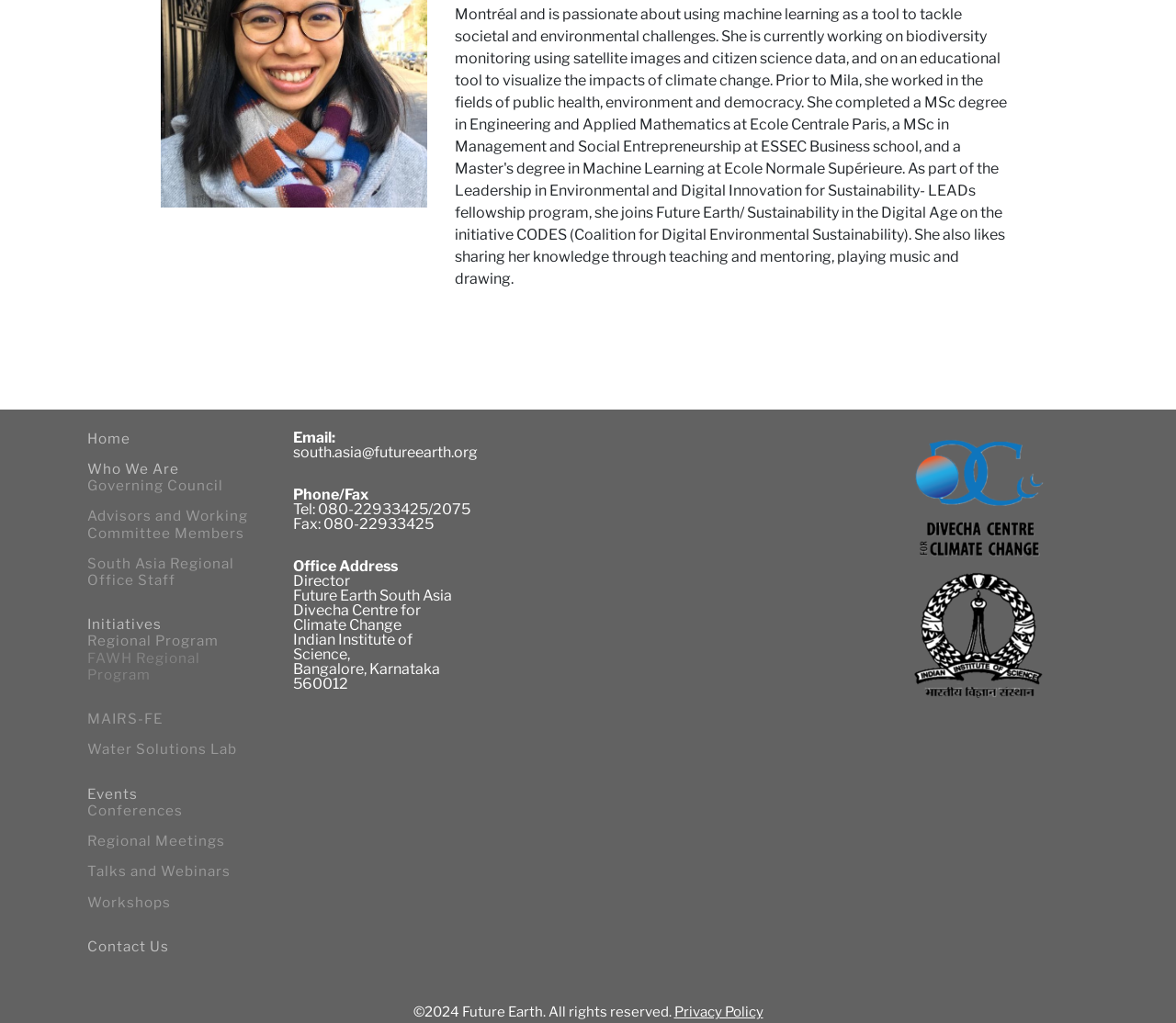Locate the bounding box of the UI element based on this description: "Conferences". Provide four float numbers between 0 and 1 as [left, top, right, bottom].

[0.074, 0.784, 0.155, 0.801]